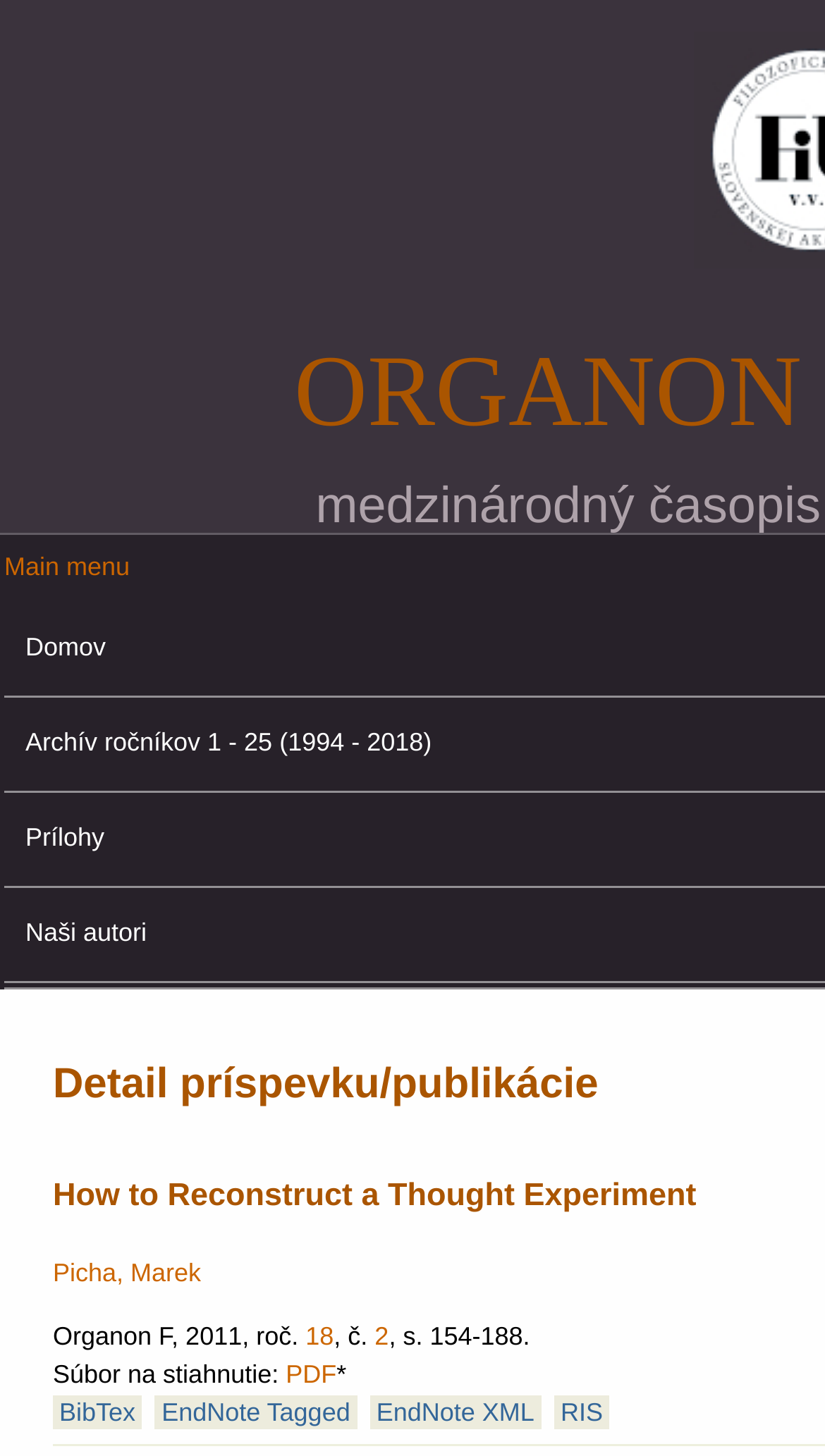What is the author of the publication?
Analyze the image and provide a thorough answer to the question.

I found the author's name by looking at the link element with the text 'Picha, Marek' which is located at the bottom of the page, indicating that it is the author of the publication.